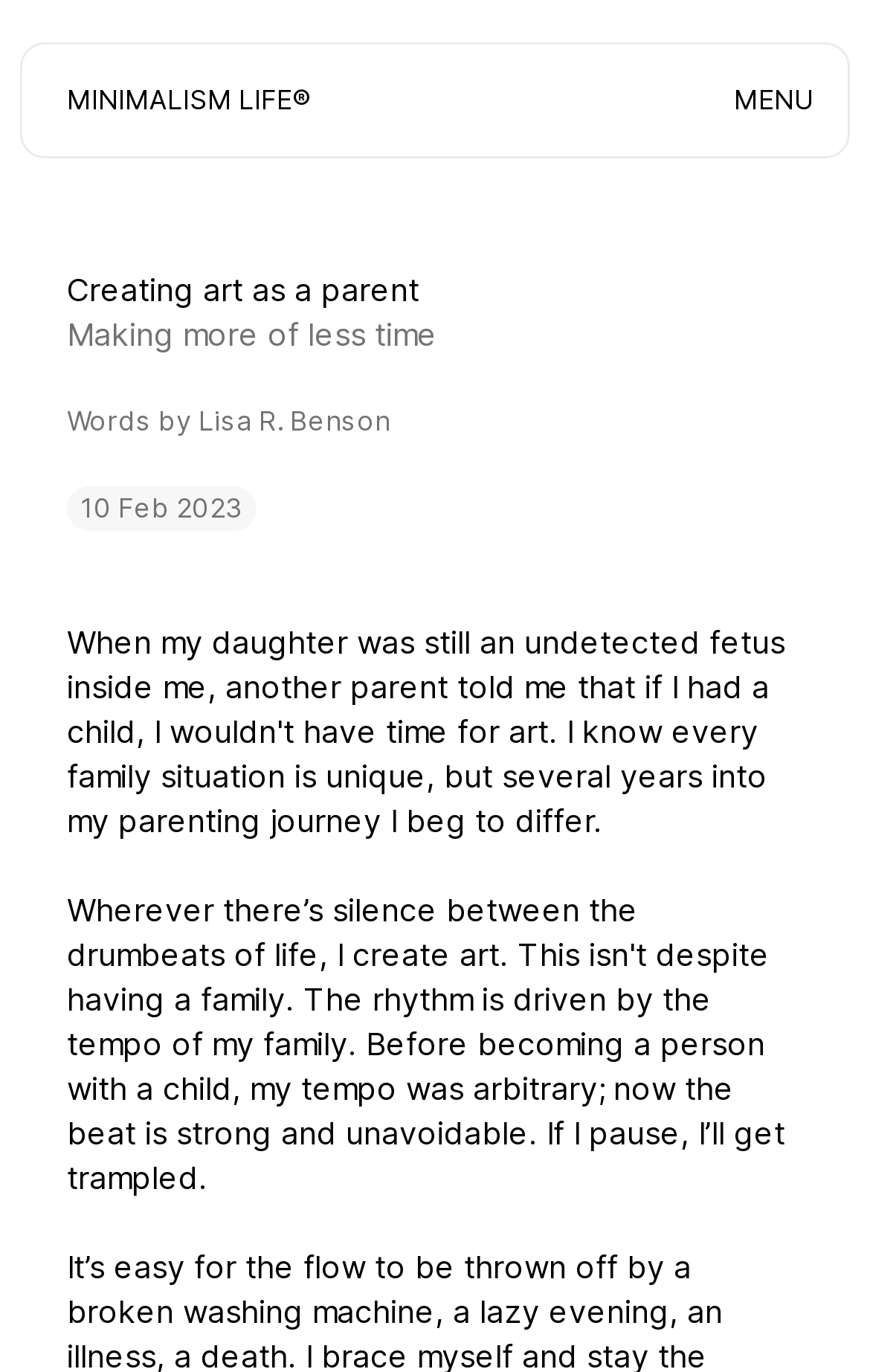Determine the main heading of the webpage and generate its text.

Creating art as a parent